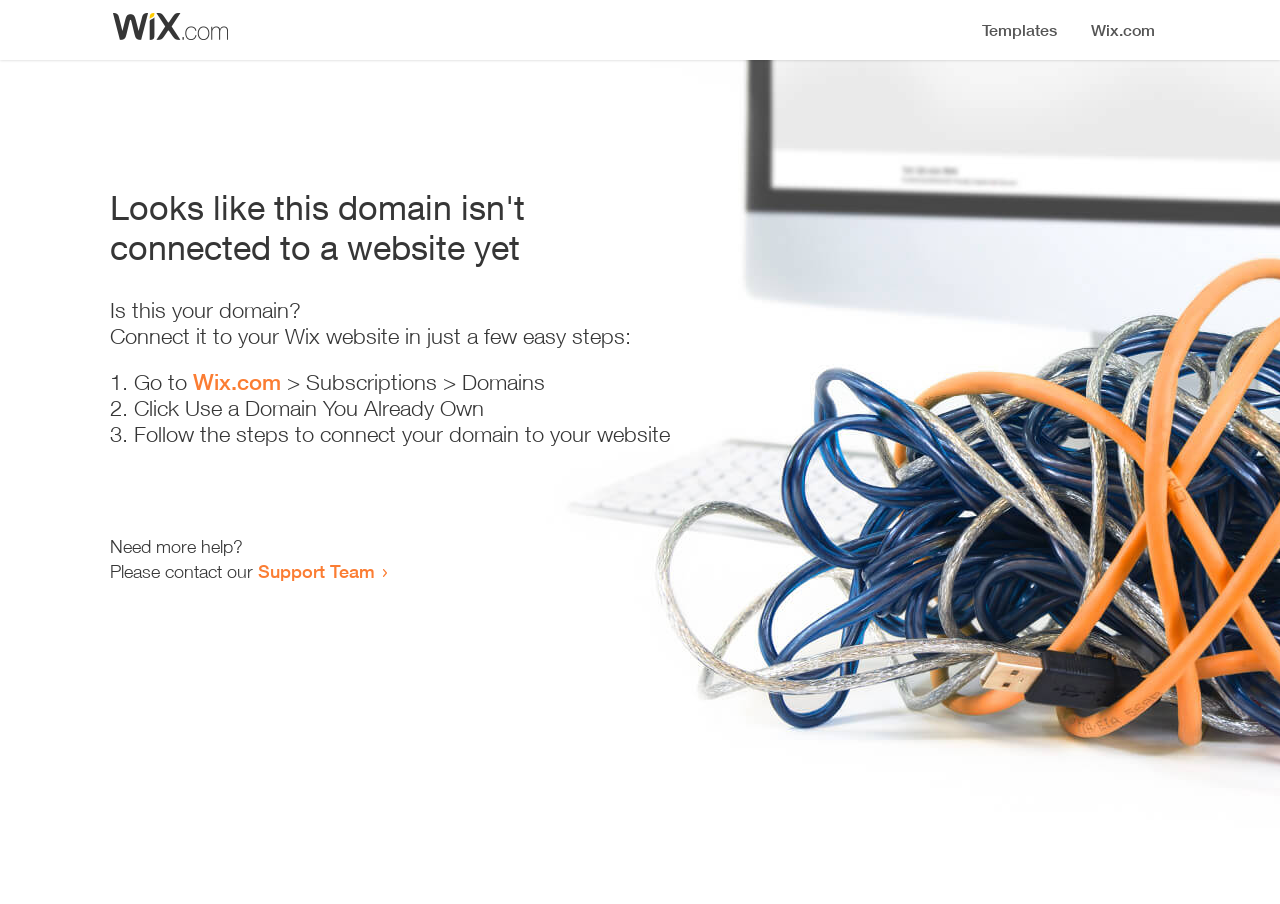Construct a thorough caption encompassing all aspects of the webpage.

The webpage appears to be an error page, indicating that a domain is not connected to a website yet. At the top, there is a small image, followed by a heading that states the error message. Below the heading, there is a question "Is this your domain?" and a brief instruction on how to connect it to a Wix website in a few easy steps.

The instructions are presented in a numbered list, with three steps. The first step is to go to Wix.com, followed by a link to the website. The second step is to click "Use a Domain You Already Own", and the third step is to follow the instructions to connect the domain to the website.

At the bottom of the page, there is a message "Need more help?" followed by an offer to contact the Support Team, which is a clickable link. Overall, the page is simple and provides clear instructions on how to resolve the error.